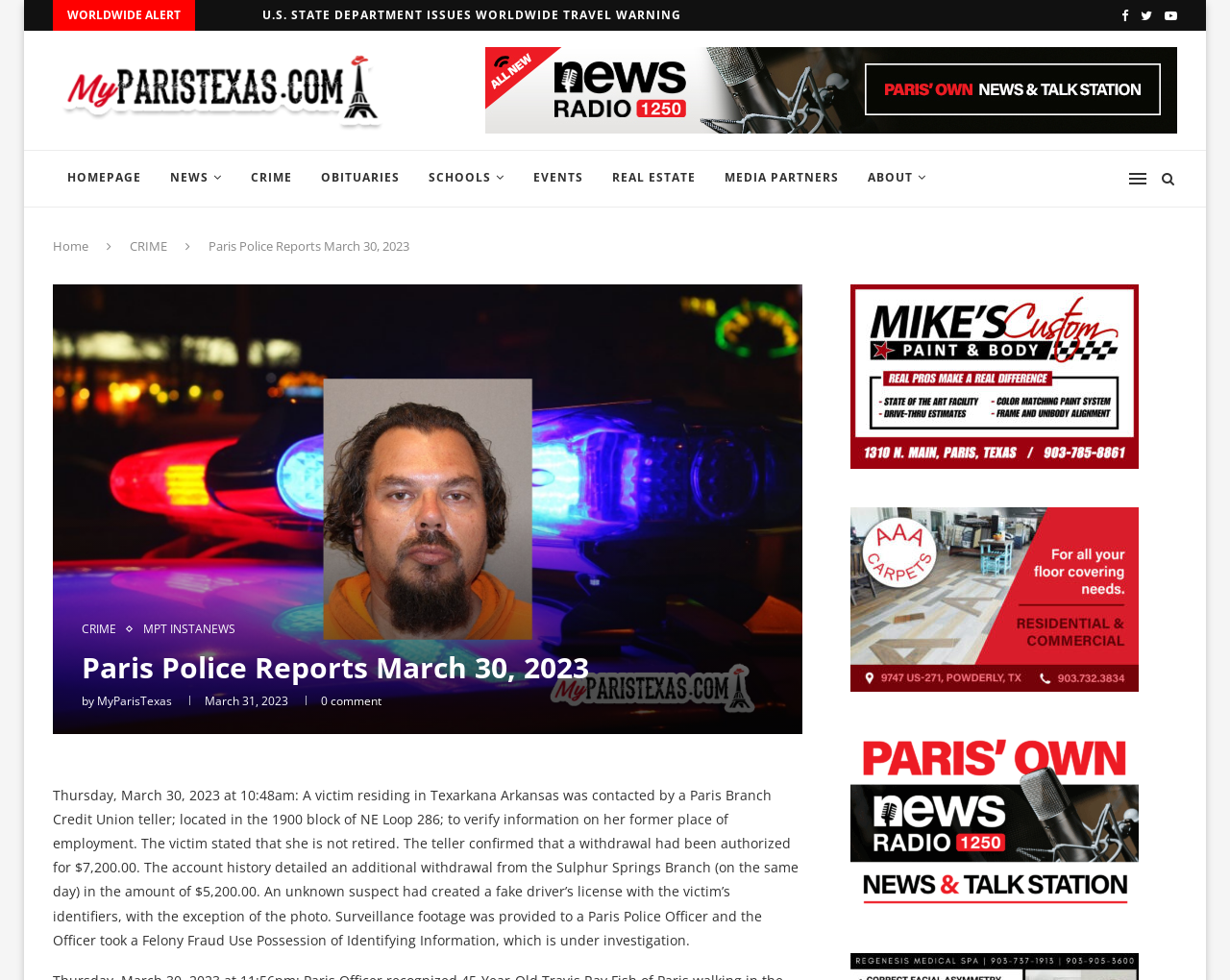Determine the bounding box coordinates for the element that should be clicked to follow this instruction: "Click on the 'HOMEPAGE' link". The coordinates should be given as four float numbers between 0 and 1, in the format [left, top, right, bottom].

[0.043, 0.153, 0.127, 0.212]